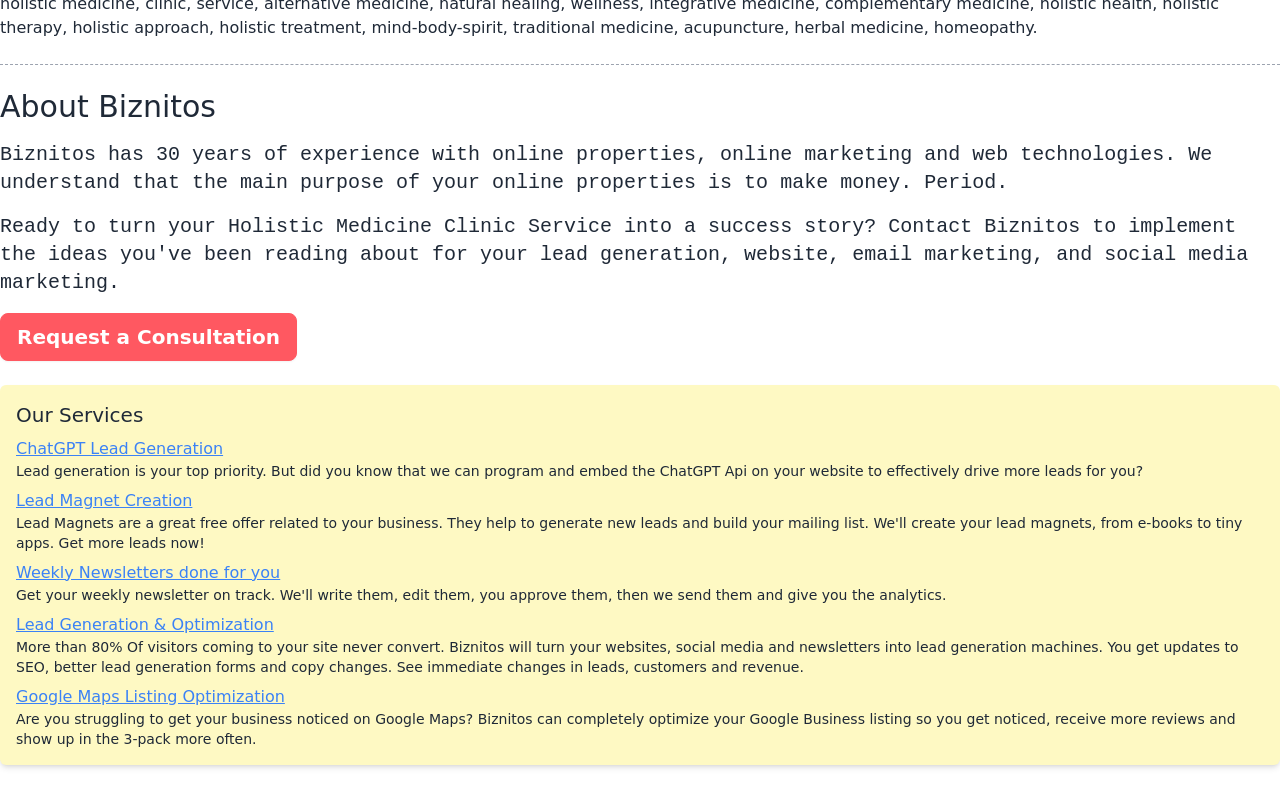Identify the bounding box of the HTML element described here: "Lead Generation & Optimization". Provide the coordinates as four float numbers between 0 and 1: [left, top, right, bottom].

[0.012, 0.779, 0.214, 0.803]